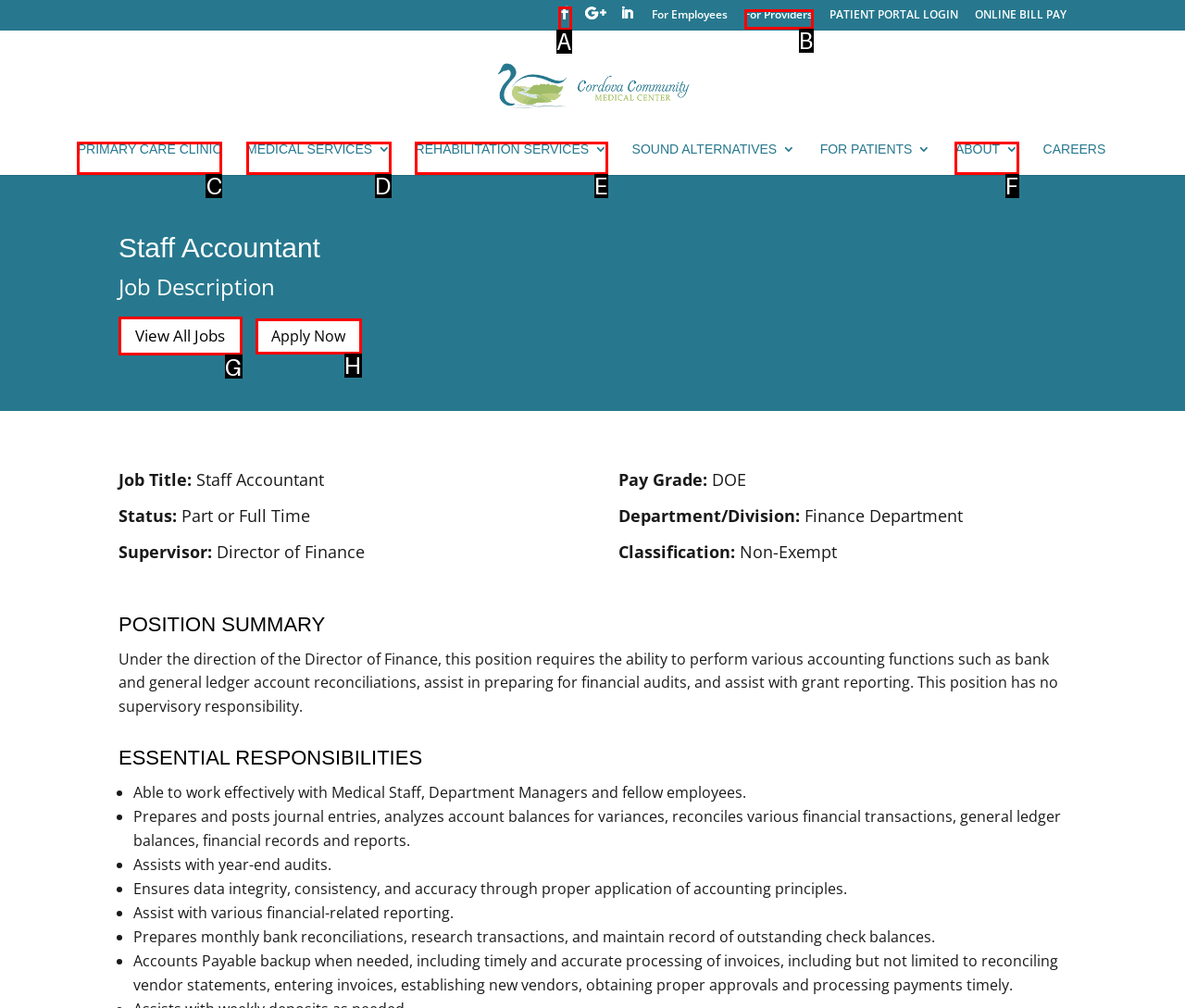Select the appropriate HTML element that needs to be clicked to execute the following task: Visit the Home page. Respond with the letter of the option.

None